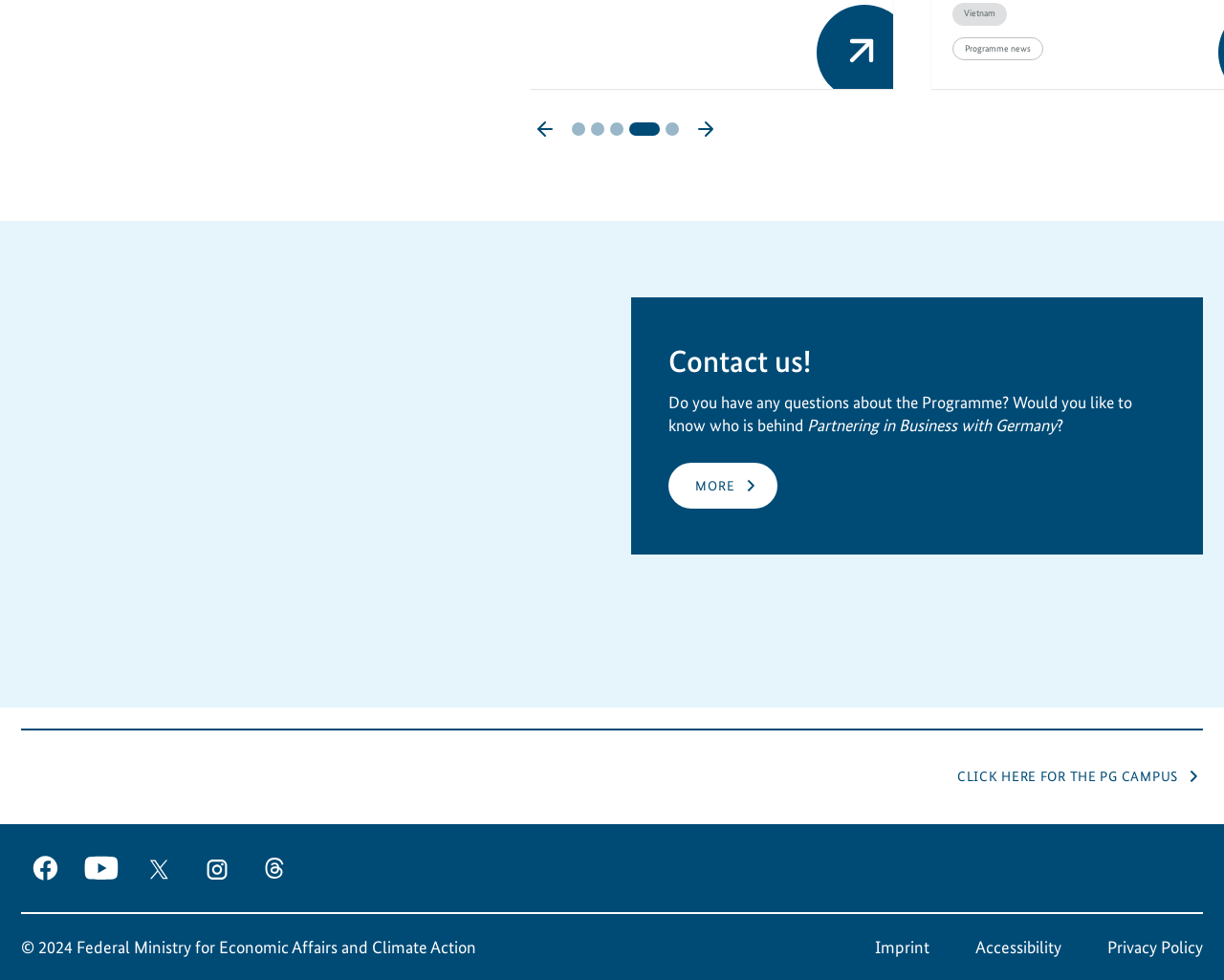Find the bounding box coordinates for the element that must be clicked to complete the instruction: "Click the button". The coordinates should be four float numbers between 0 and 1, indicated as [left, top, right, bottom].

[0.433, 0.442, 0.458, 0.474]